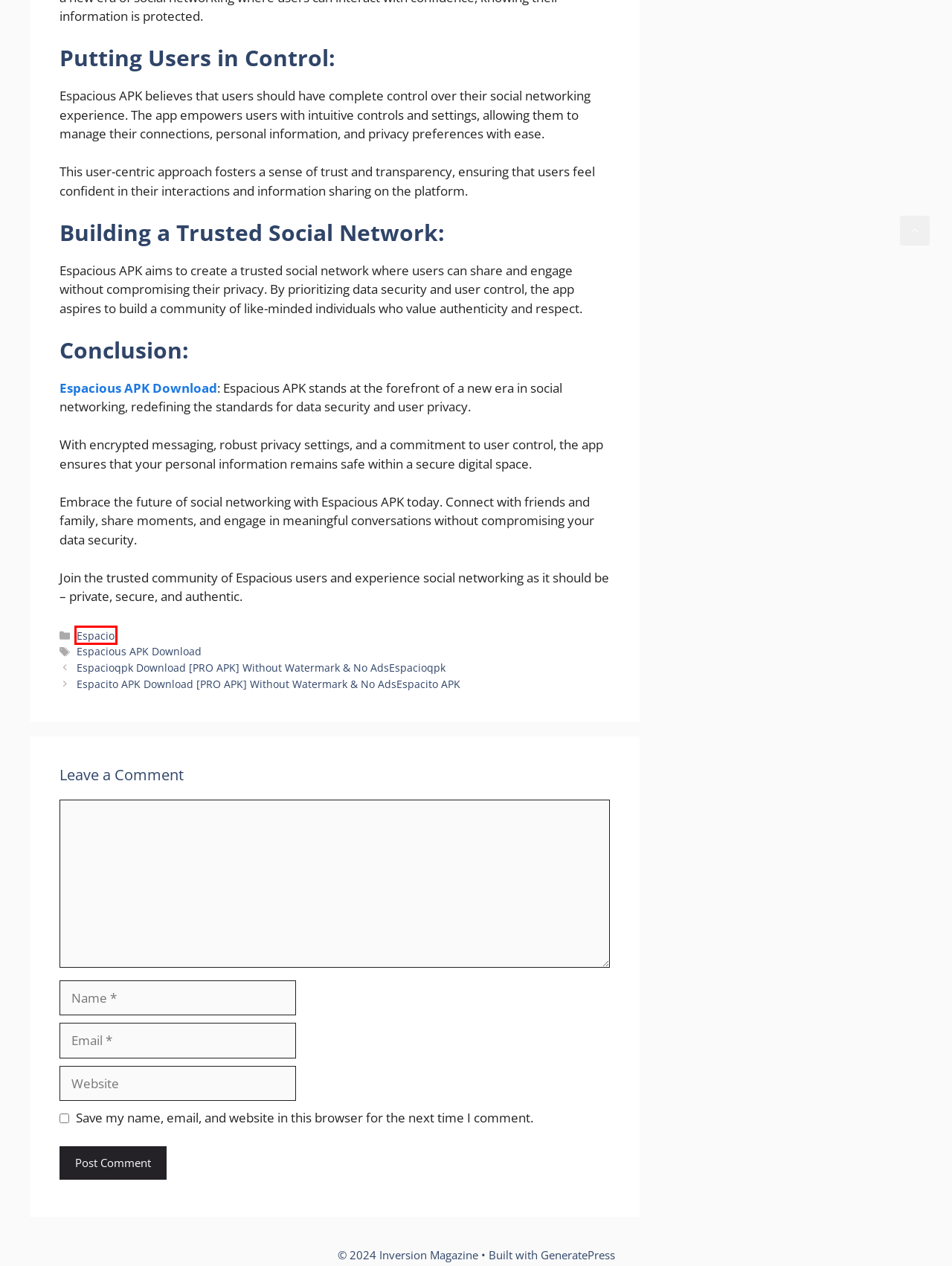You have a screenshot of a webpage with a red bounding box around a UI element. Determine which webpage description best matches the new webpage that results from clicking the element in the bounding box. Here are the candidates:
A. About us - Inversion Magazine
B. Espacito APK Download [PRO APK] Without Watermark & No AdsEspacito APK - Inversion Magazine
C. Espacio - Inversion Magazine
D. suraj - Inversion Magazine
E. Terms and Conditions - Inversion Magazine
F. Contact us - Inversion Magazine
G. Espacioqpk Download [PRO APK] Without Watermark & No AdsEspacioqpk - Inversion Magazine
H. Espacious APK Download - Inversion Magazine

C